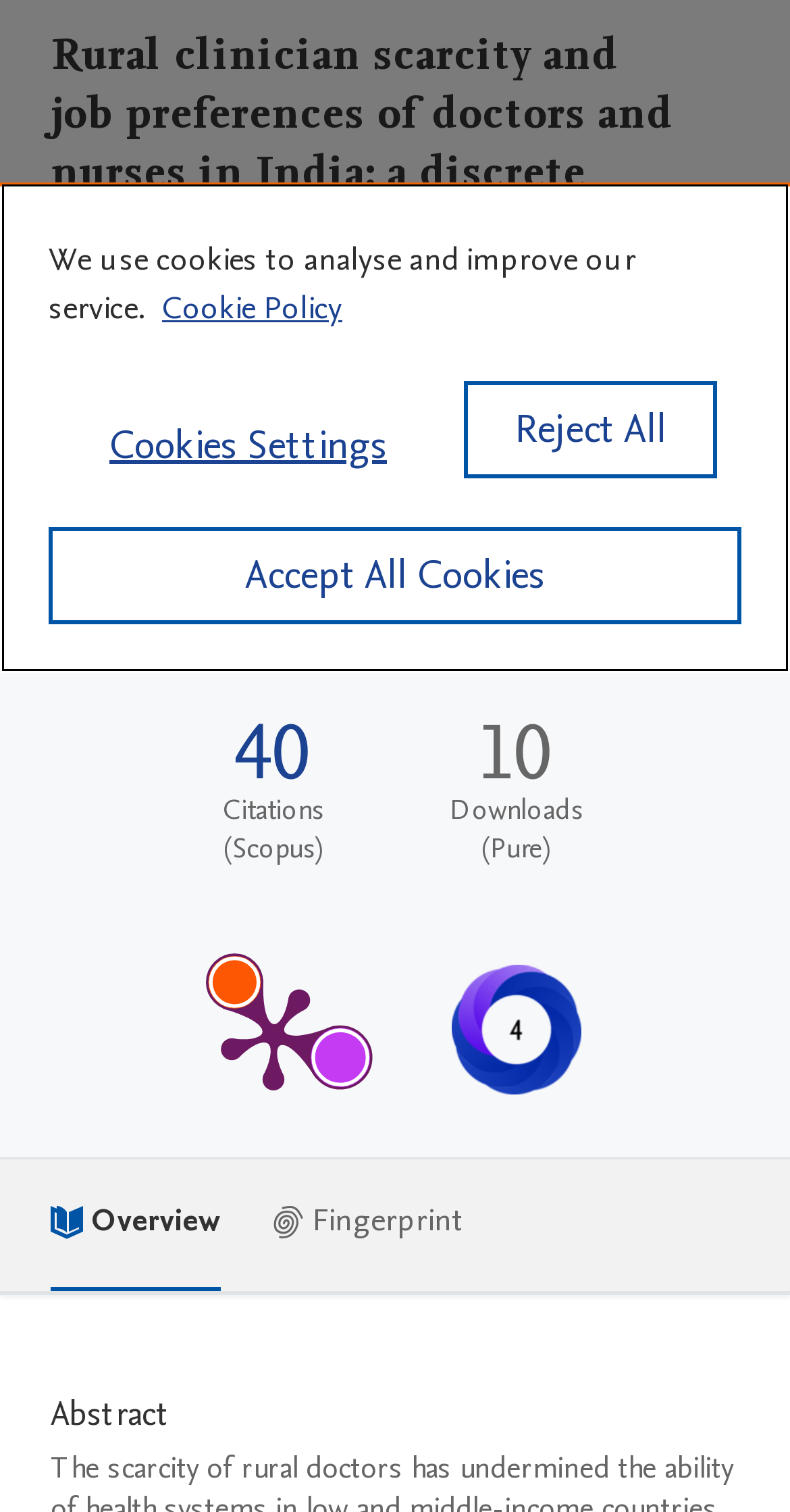Provide the bounding box coordinates of the UI element that matches the description: "aria-label="Google Places"".

None